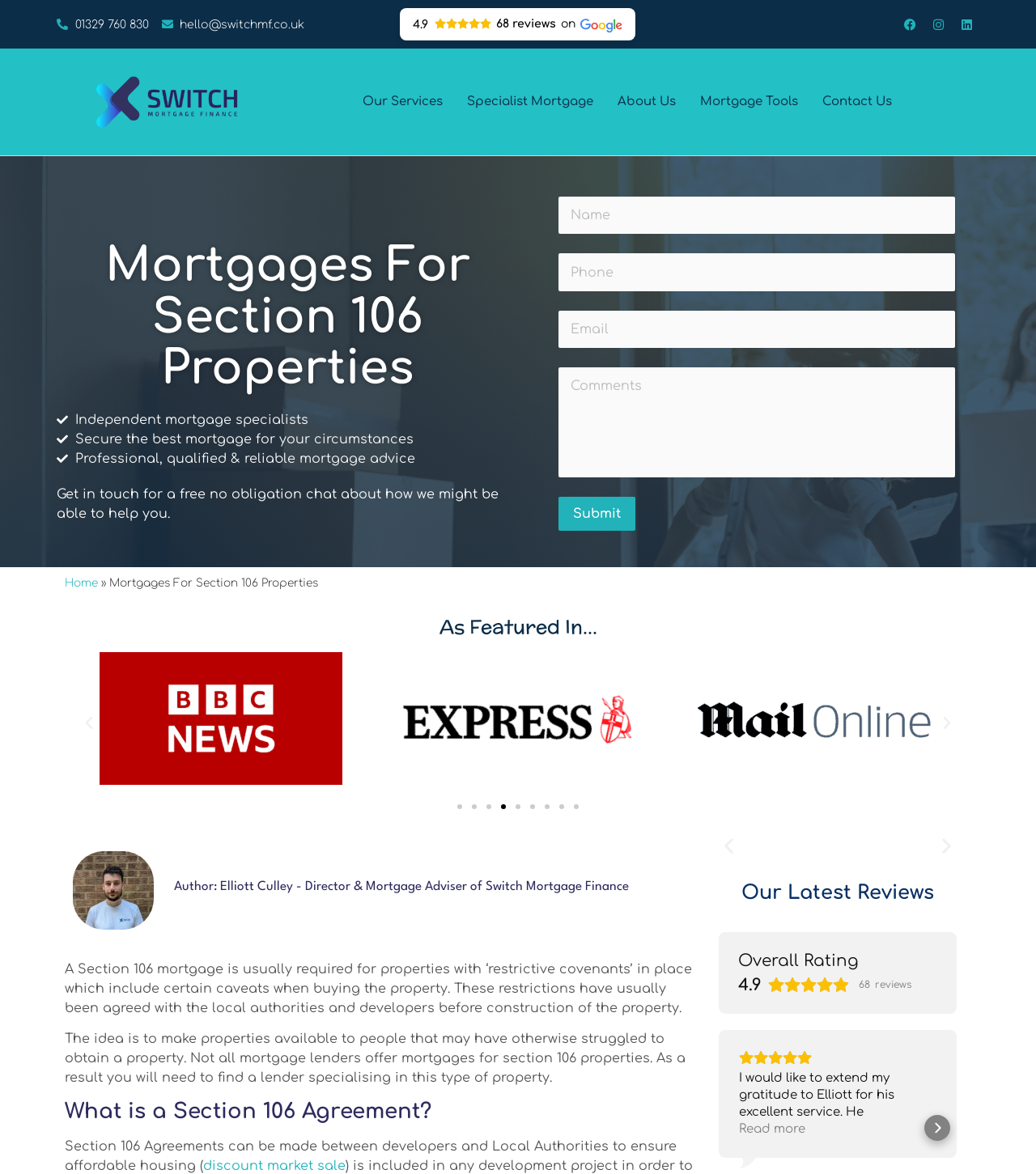Provide a brief response to the question below using one word or phrase:
What is the name of the mortgage adviser featured at the bottom of the webpage?

Elliott Culley